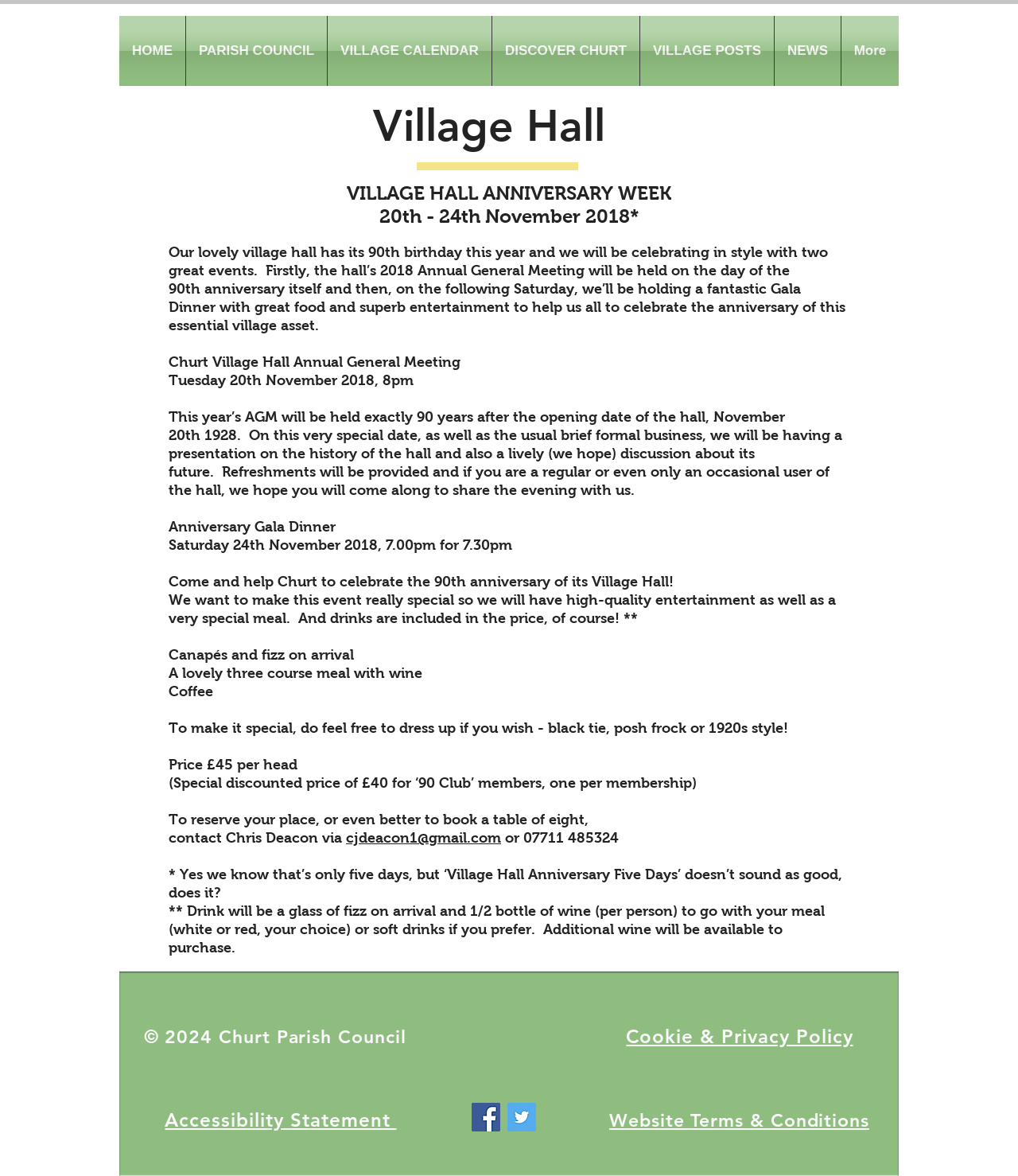Identify the bounding box coordinates of the clickable region required to complete the instruction: "Click Facebook". The coordinates should be given as four float numbers within the range of 0 and 1, i.e., [left, top, right, bottom].

[0.463, 0.938, 0.491, 0.962]